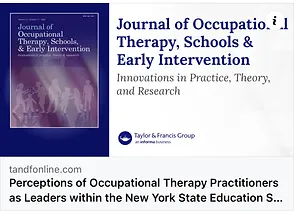Please answer the following question using a single word or phrase: Who are the researchers contributing to the article?

Kim Wiggins, Jaime Spencer, and Serena Zeidler